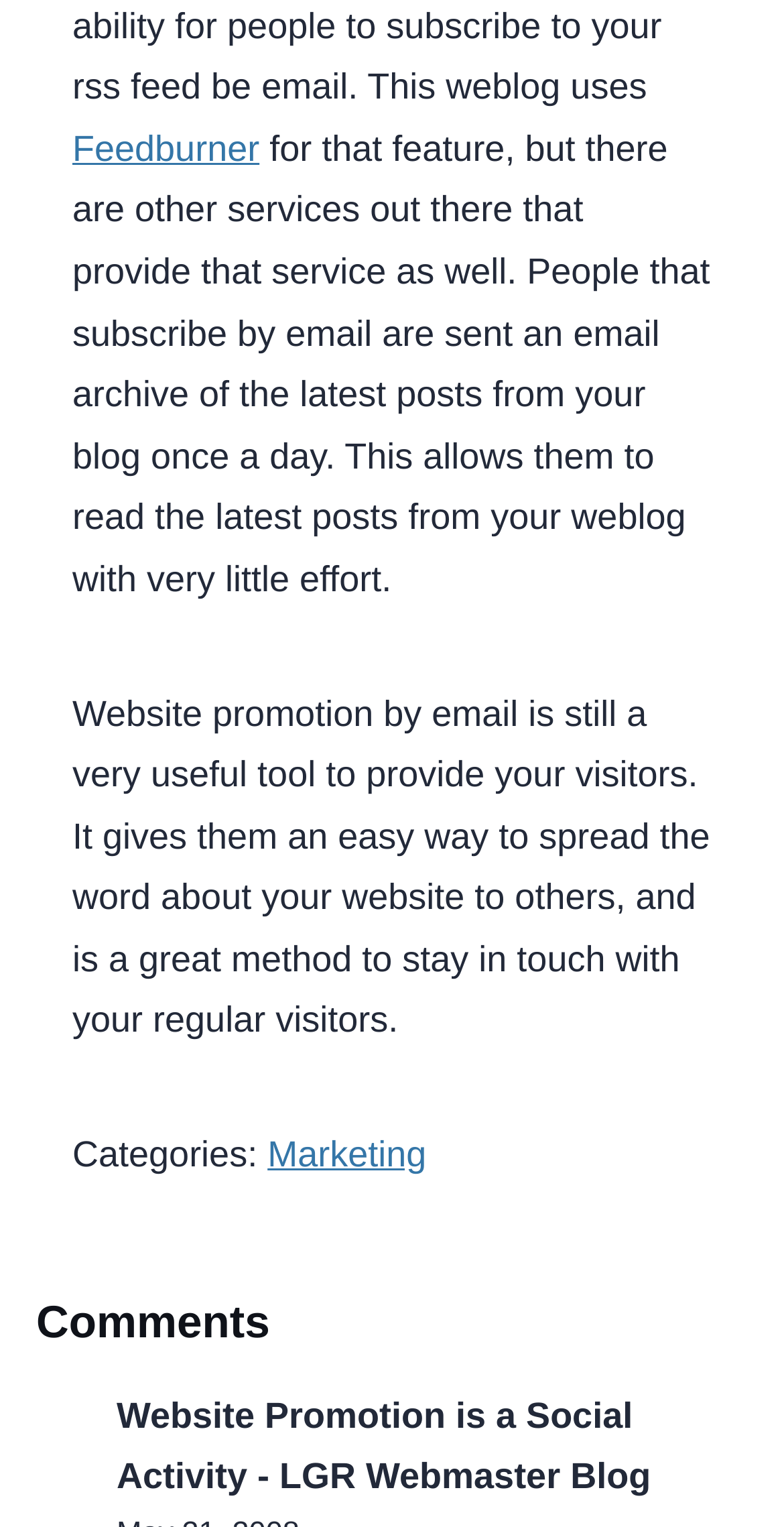Answer this question in one word or a short phrase: What is the category of the blog post?

Marketing